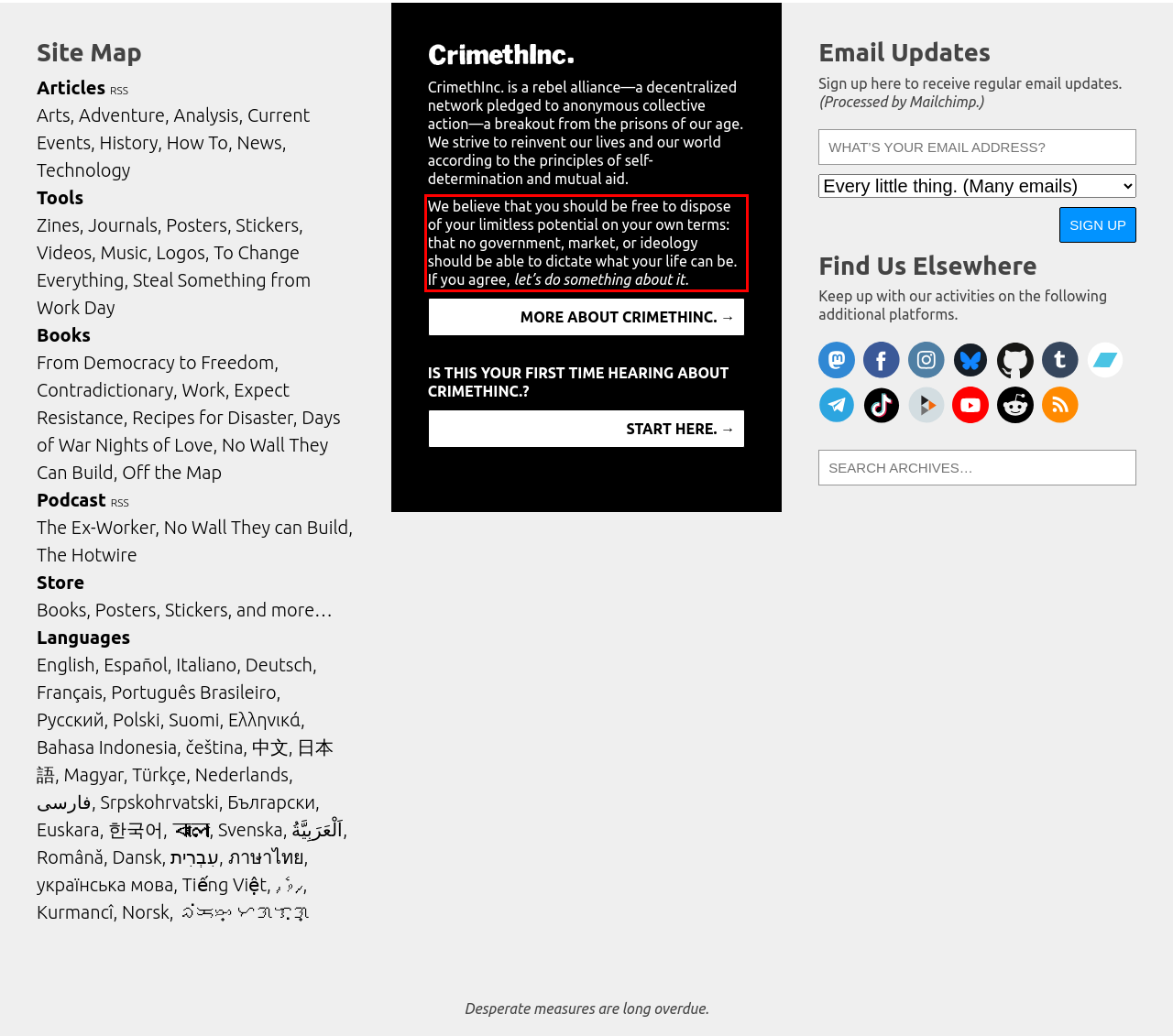Please examine the webpage screenshot containing a red bounding box and use OCR to recognize and output the text inside the red bounding box.

We believe that you should be free to dispose of your limitless potential on your own terms: that no government, market, or ideology should be able to dictate what your life can be. If you agree, let’s do something about it.